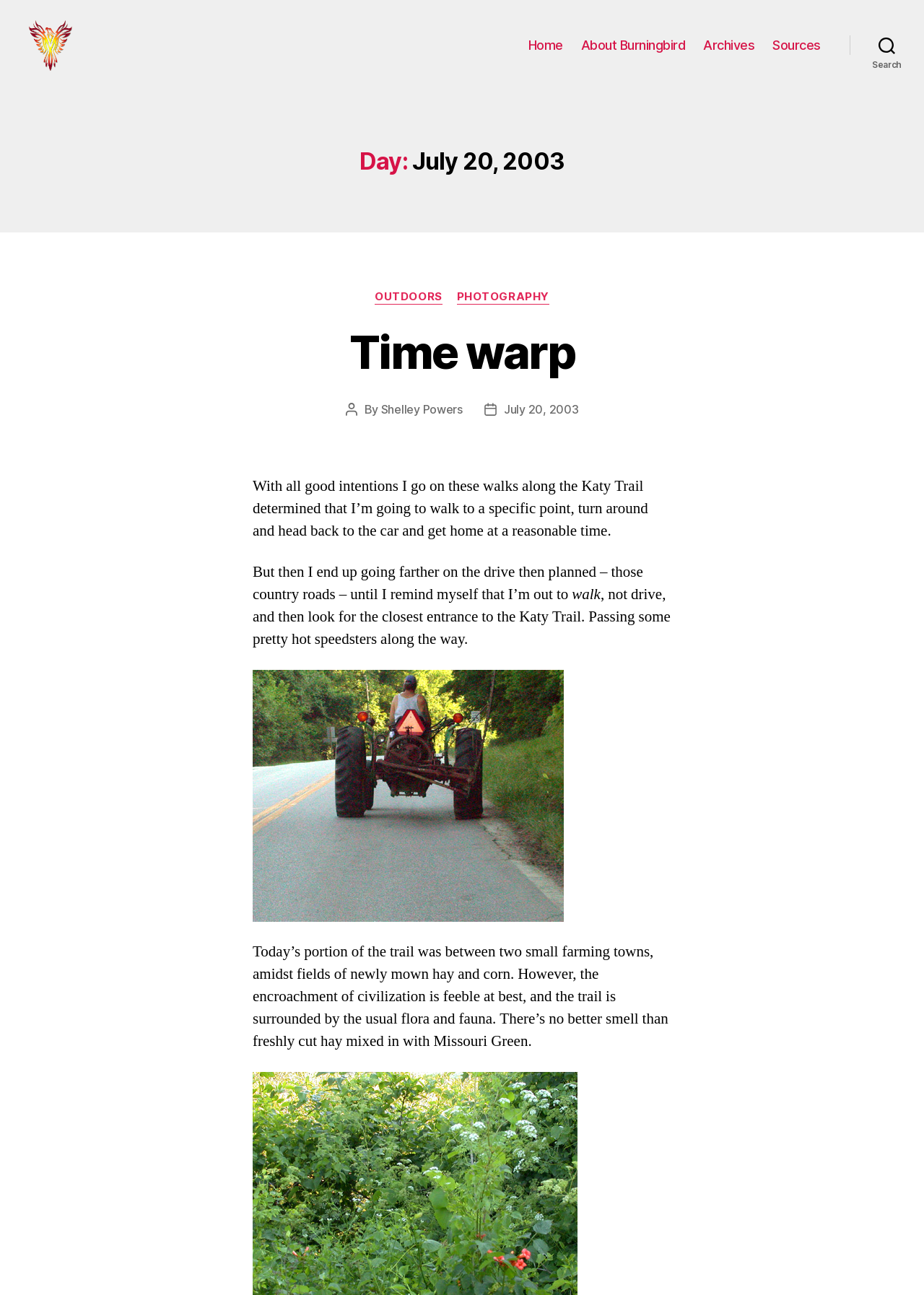Please identify the coordinates of the bounding box for the clickable region that will accomplish this instruction: "Click the 'Home' link".

[0.572, 0.035, 0.609, 0.047]